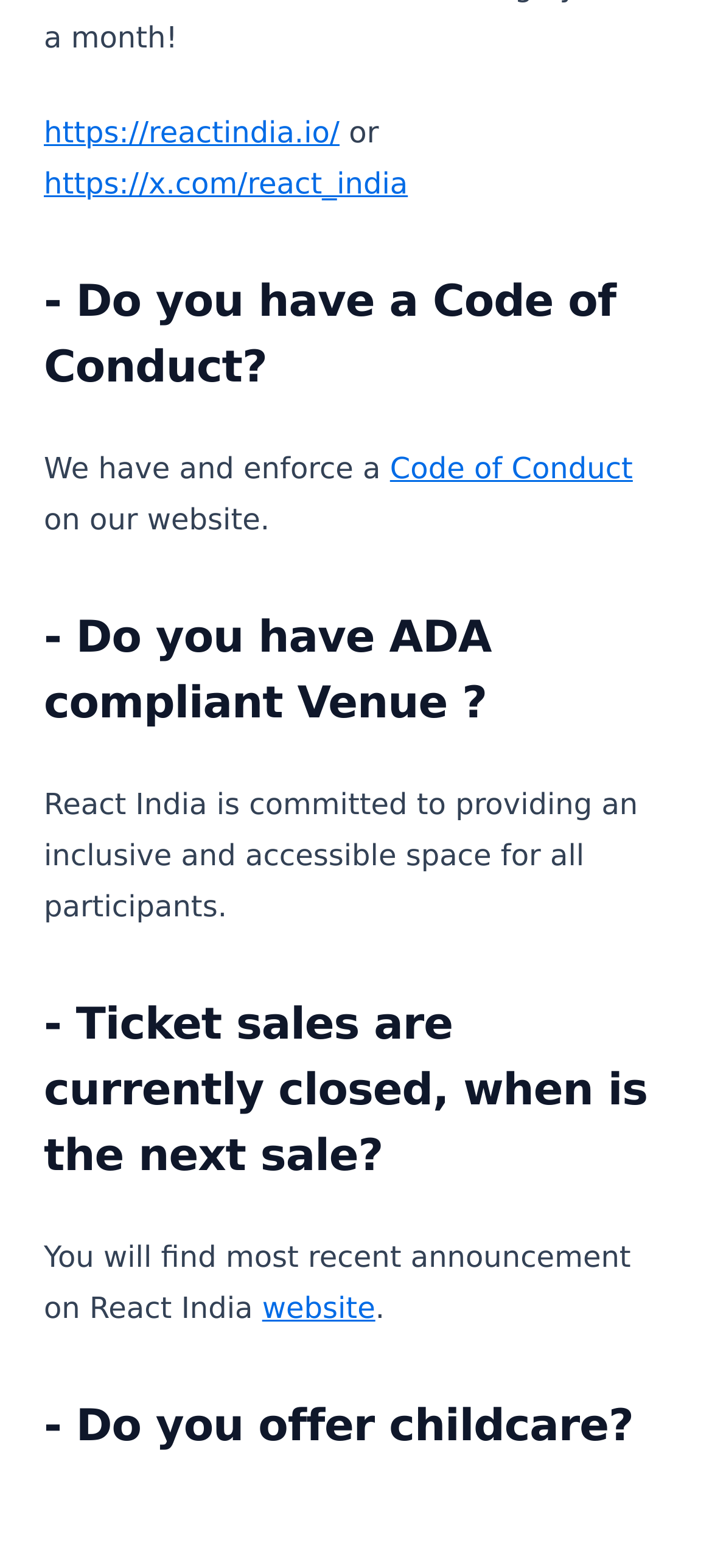Answer the question using only a single word or phrase: 
Is React India committed to accessibility?

Yes